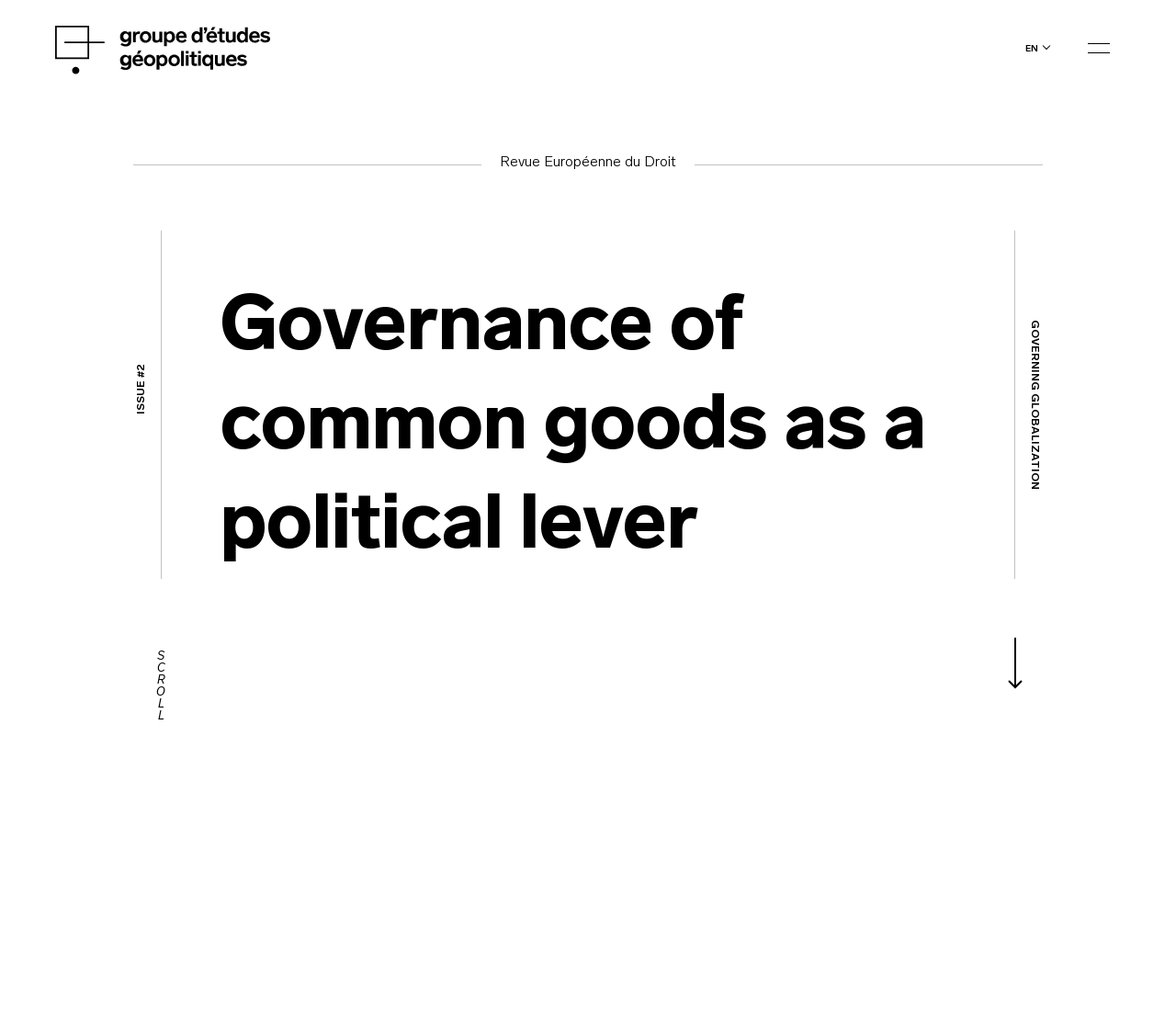What is the issue number of the publication?
Look at the image and answer the question using a single word or phrase.

ISSUE #2